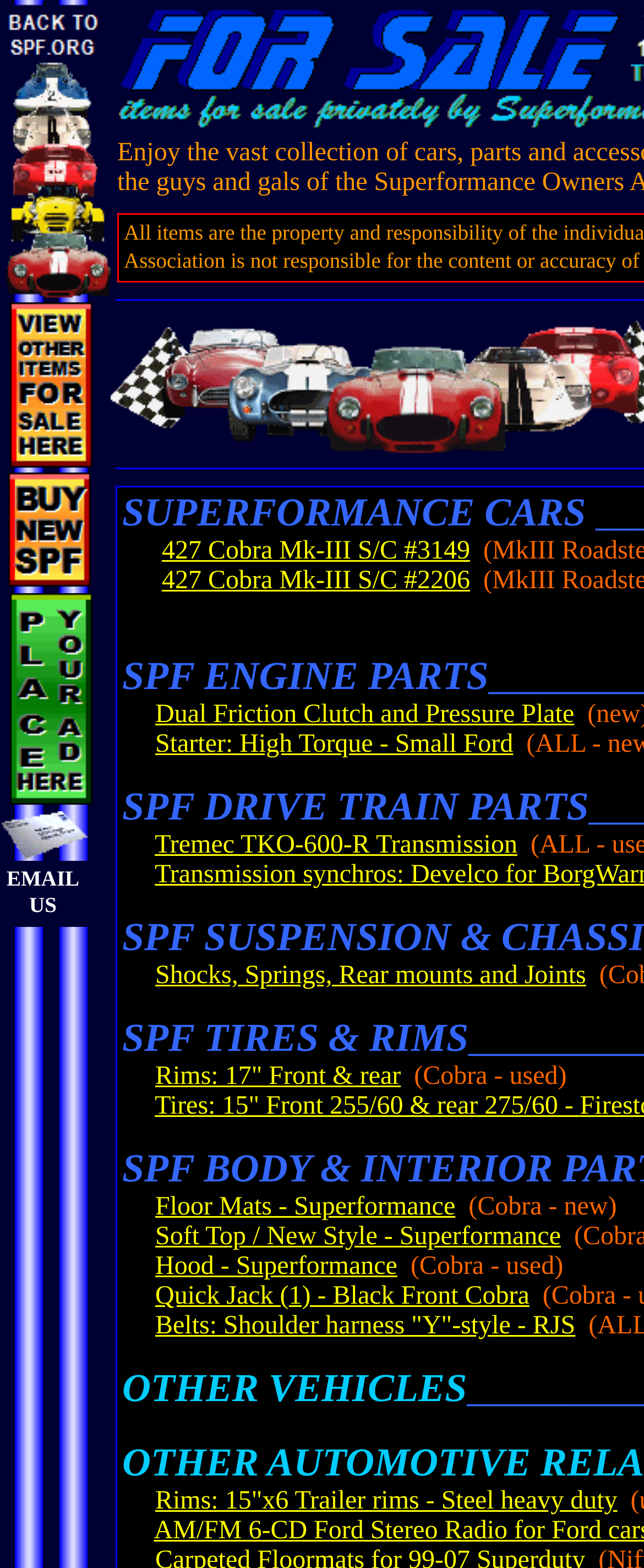Can you find the bounding box coordinates for the element to click on to achieve the instruction: "Explore the grid cell at the top right"?

[0.185, 0.0, 0.715, 0.001]